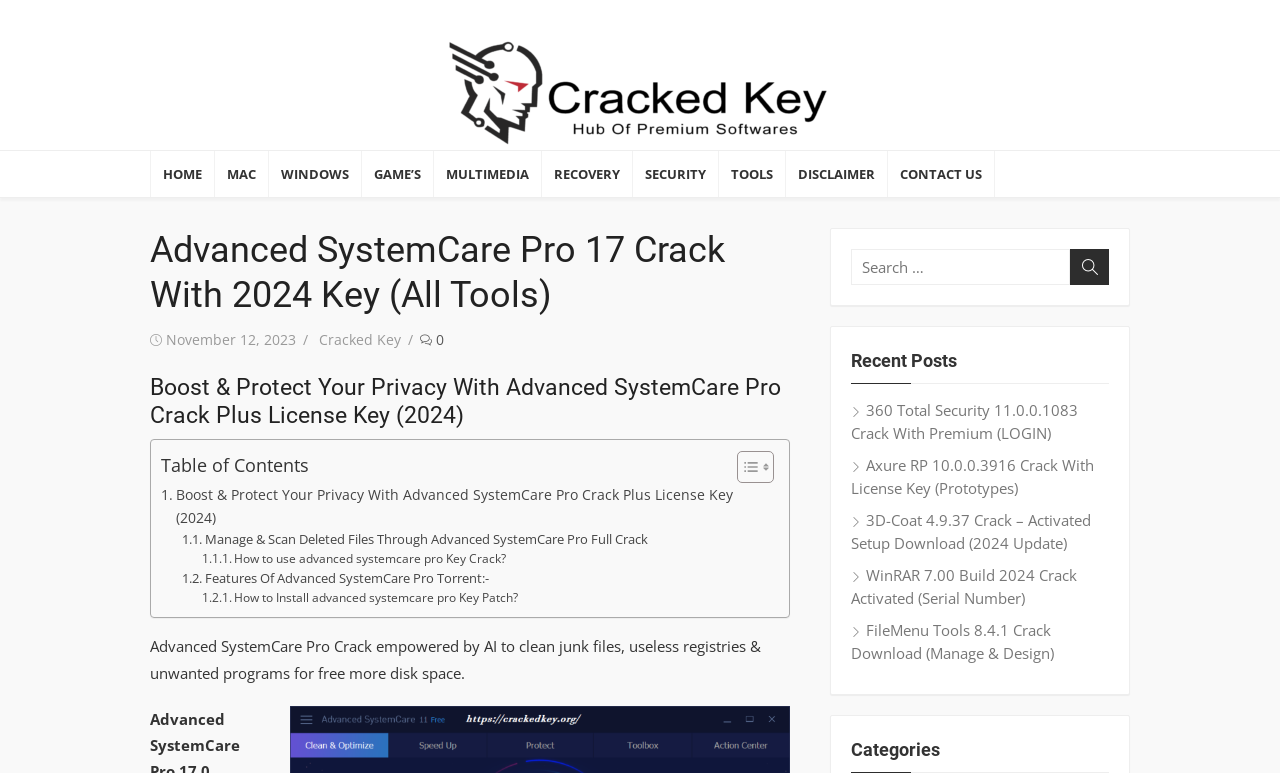What is the name of the software being discussed?
Please answer the question with a single word or phrase, referencing the image.

Advanced SystemCare Pro 17